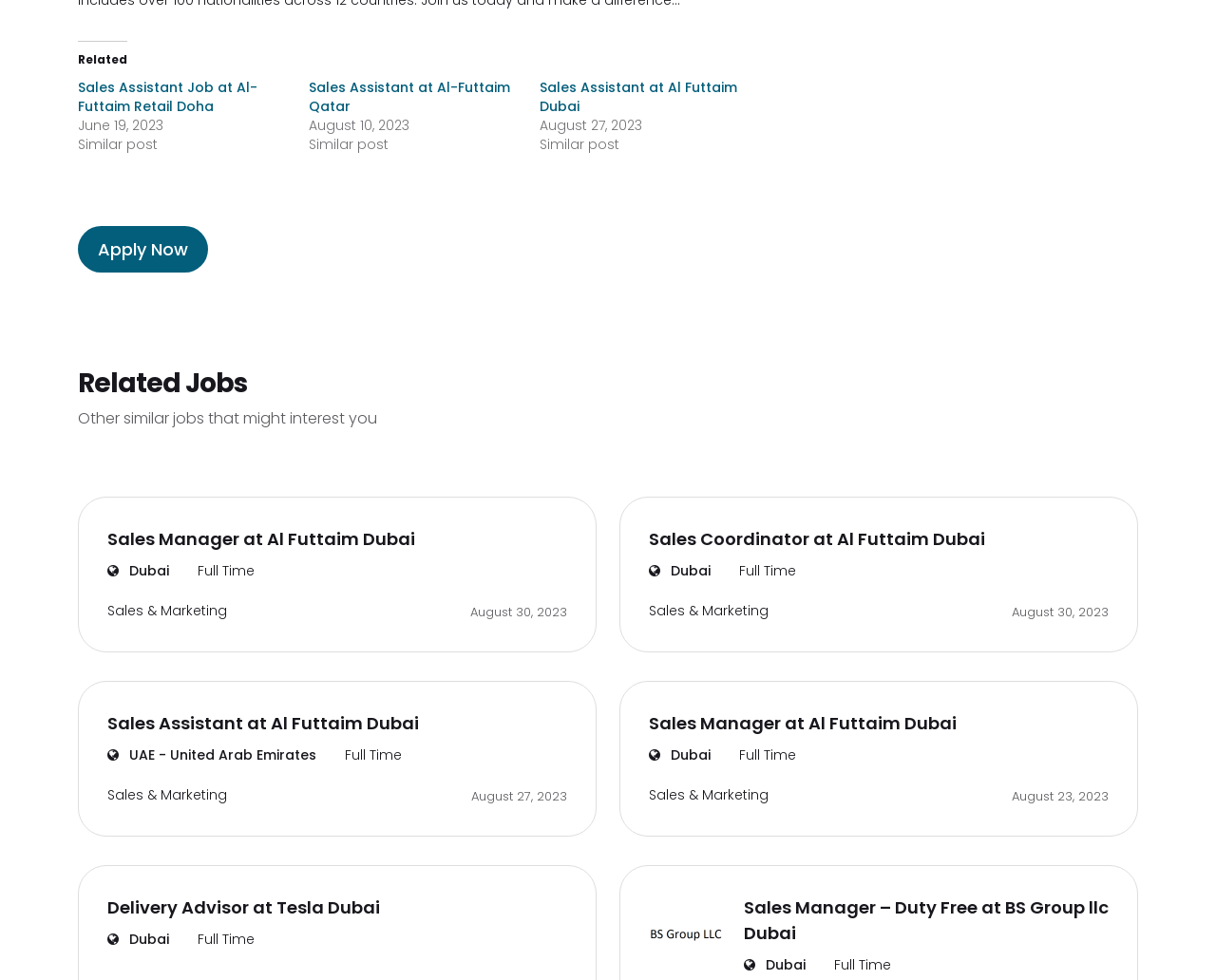Could you find the bounding box coordinates of the clickable area to complete this instruction: "Apply for the Sales Assistant job"?

[0.064, 0.231, 0.171, 0.278]